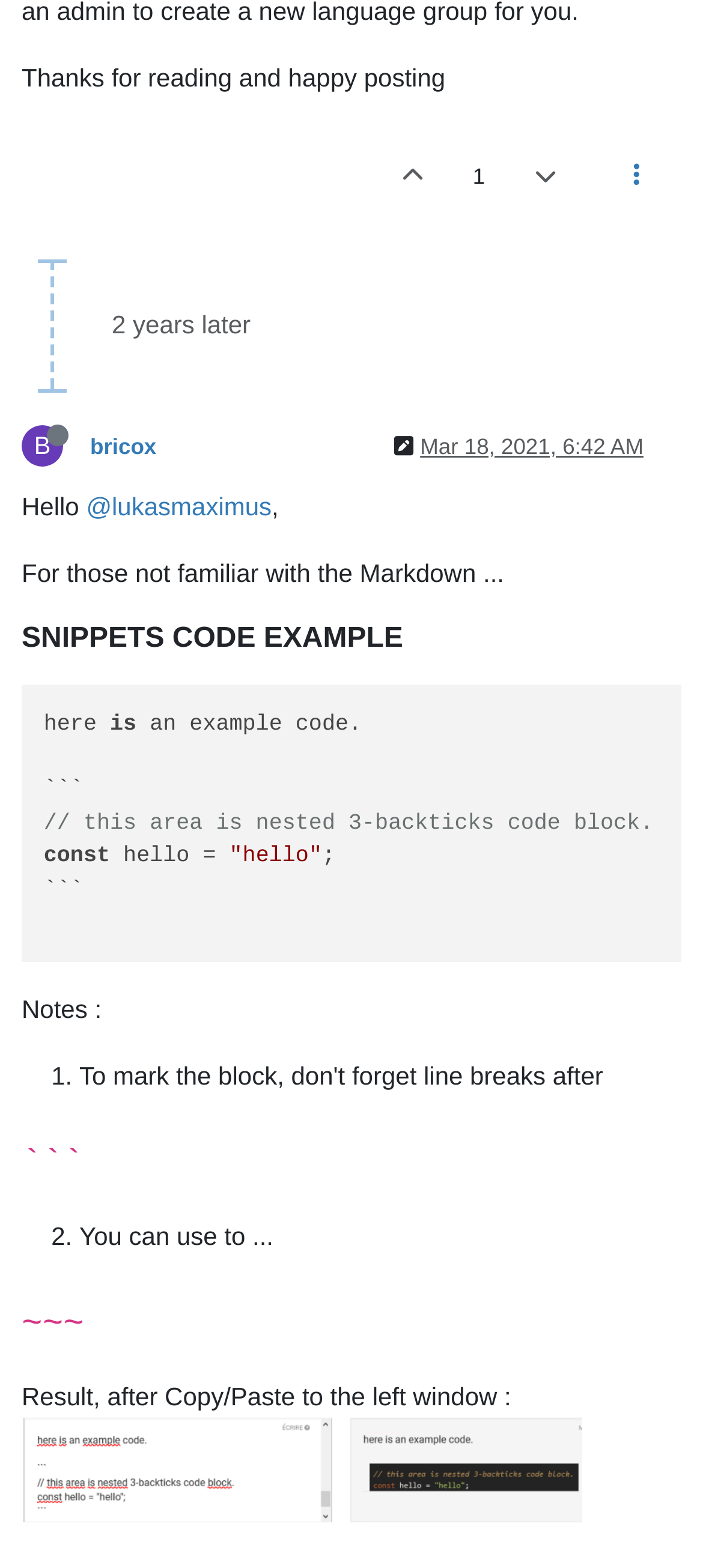Given the webpage screenshot and the description, determine the bounding box coordinates (top-left x, top-left y, bottom-right x, bottom-right y) that define the location of the UI element matching this description: B

[0.031, 0.275, 0.128, 0.293]